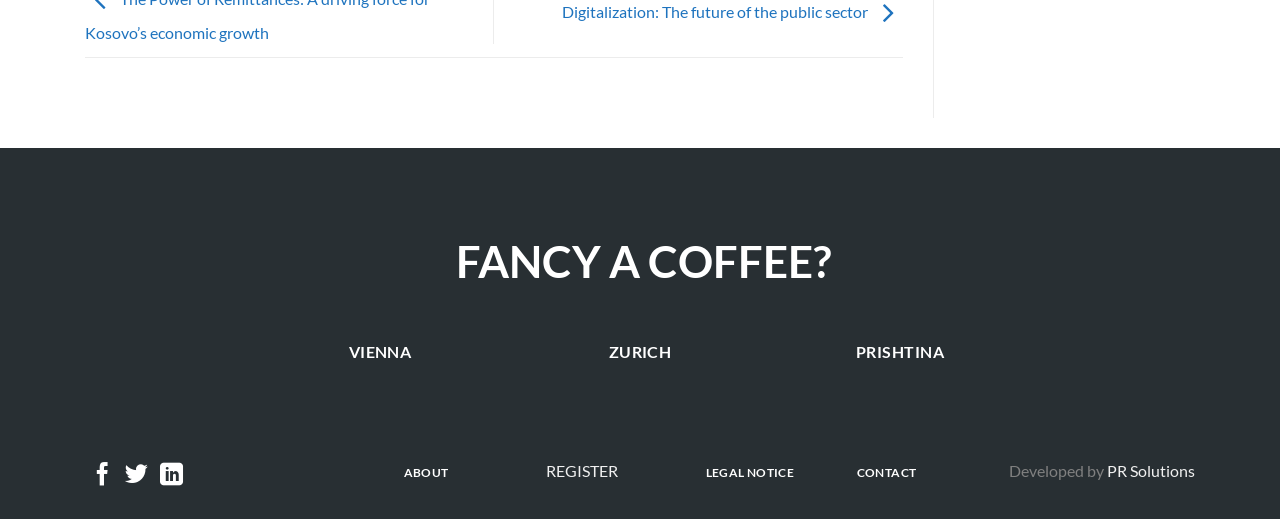Locate the bounding box coordinates of the clickable area needed to fulfill the instruction: "Check the 'ABOUT' section".

[0.313, 0.882, 0.353, 0.942]